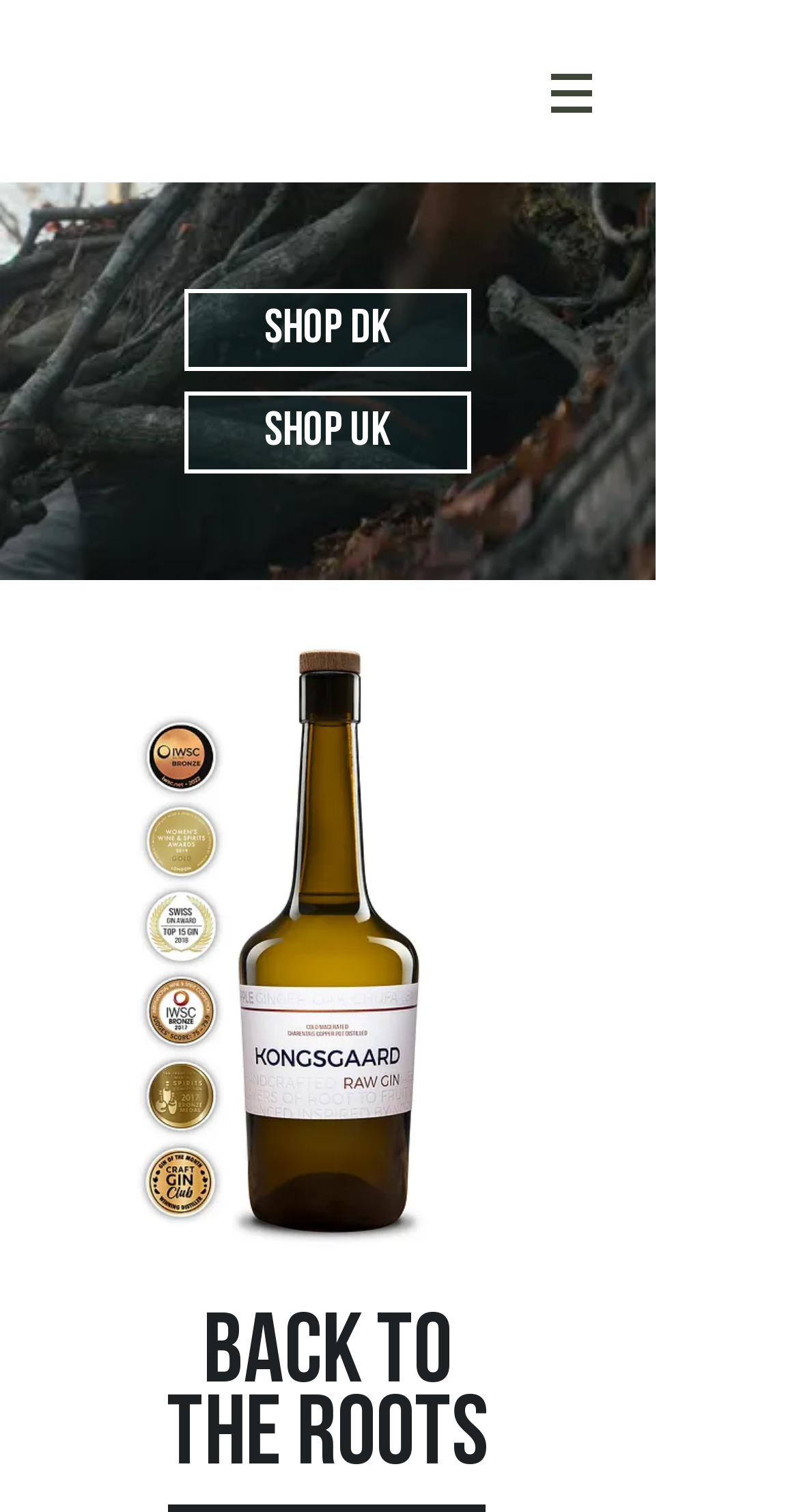What is the theme of the image on the webpage?
Your answer should be a single word or phrase derived from the screenshot.

Gin